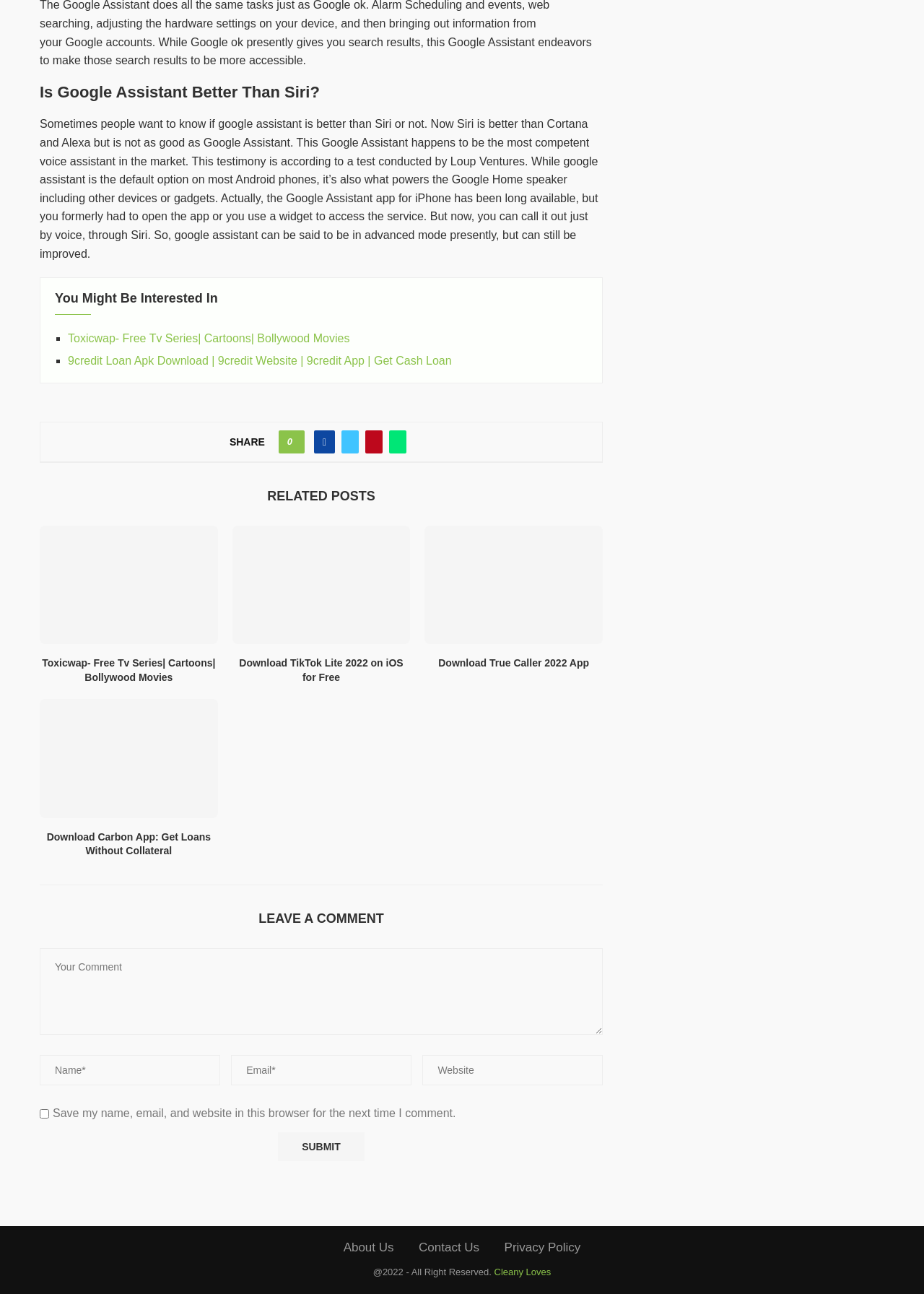Determine the bounding box coordinates of the clickable element necessary to fulfill the instruction: "Visit the 'About Us' page". Provide the coordinates as four float numbers within the 0 to 1 range, i.e., [left, top, right, bottom].

[0.372, 0.959, 0.426, 0.97]